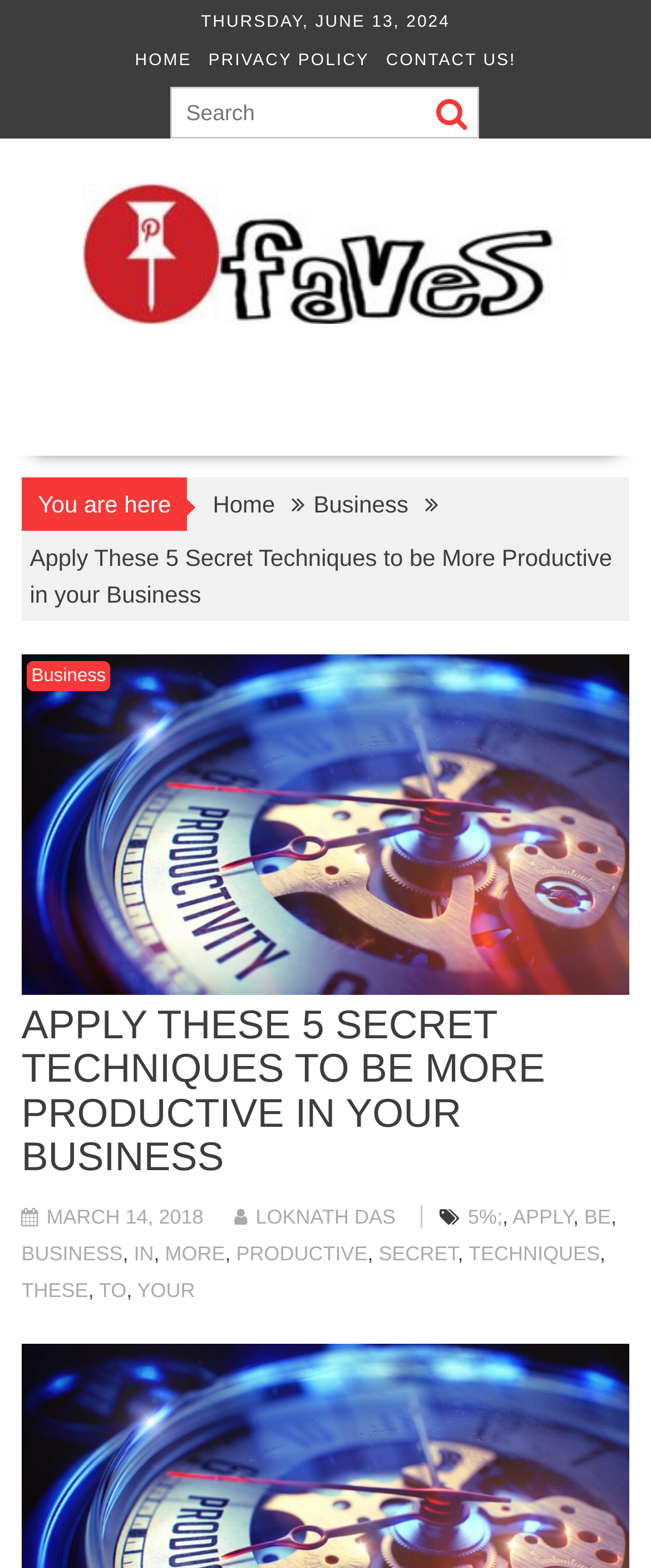What is the date mentioned at the top of the page?
Using the image, answer in one word or phrase.

THURSDAY, JUNE 13, 2024